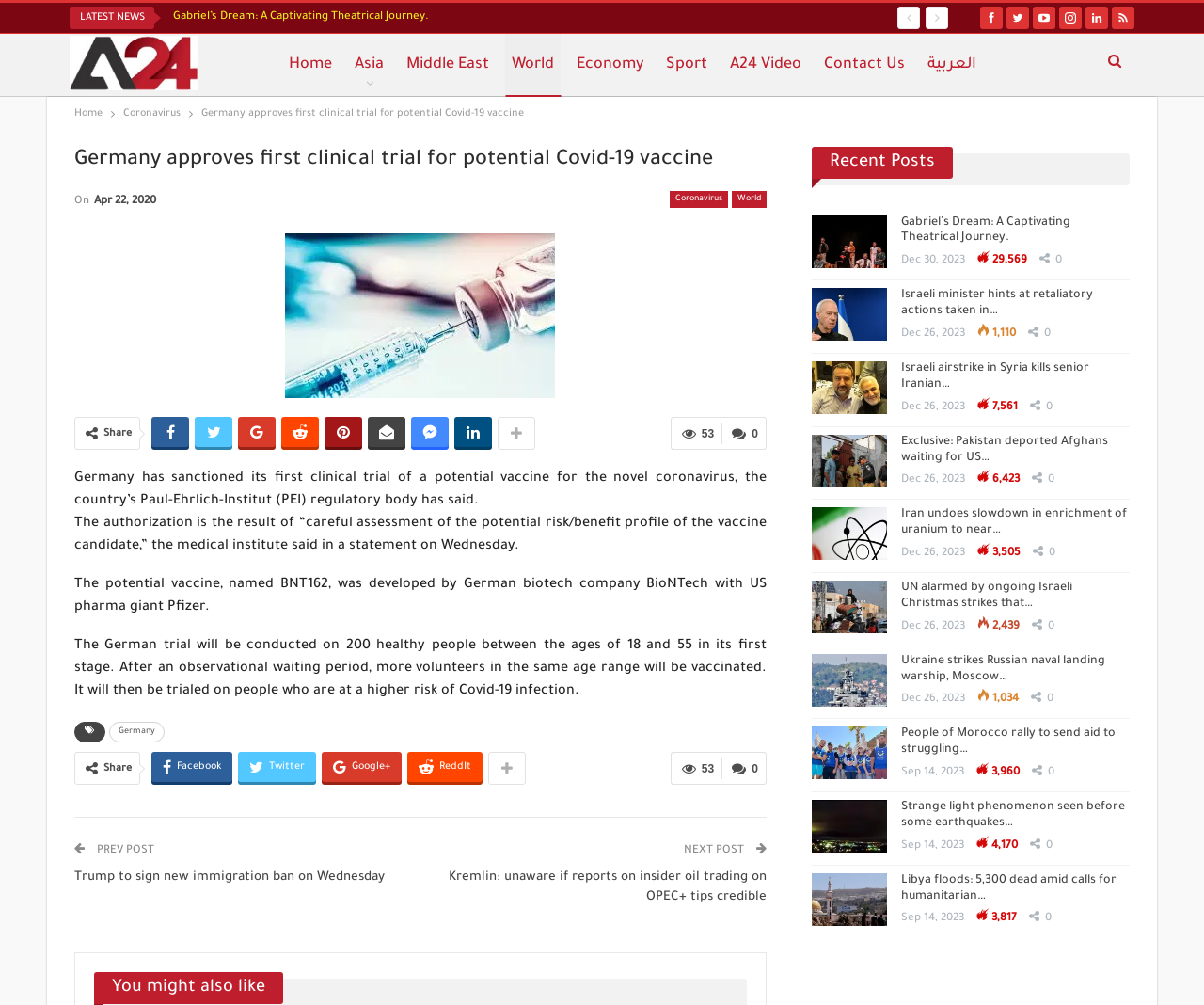Identify the bounding box coordinates of the element that should be clicked to fulfill this task: "Click the 'Best Beer Brewing Kits: Top 5 Compared' link". The coordinates should be provided as four float numbers between 0 and 1, i.e., [left, top, right, bottom].

None